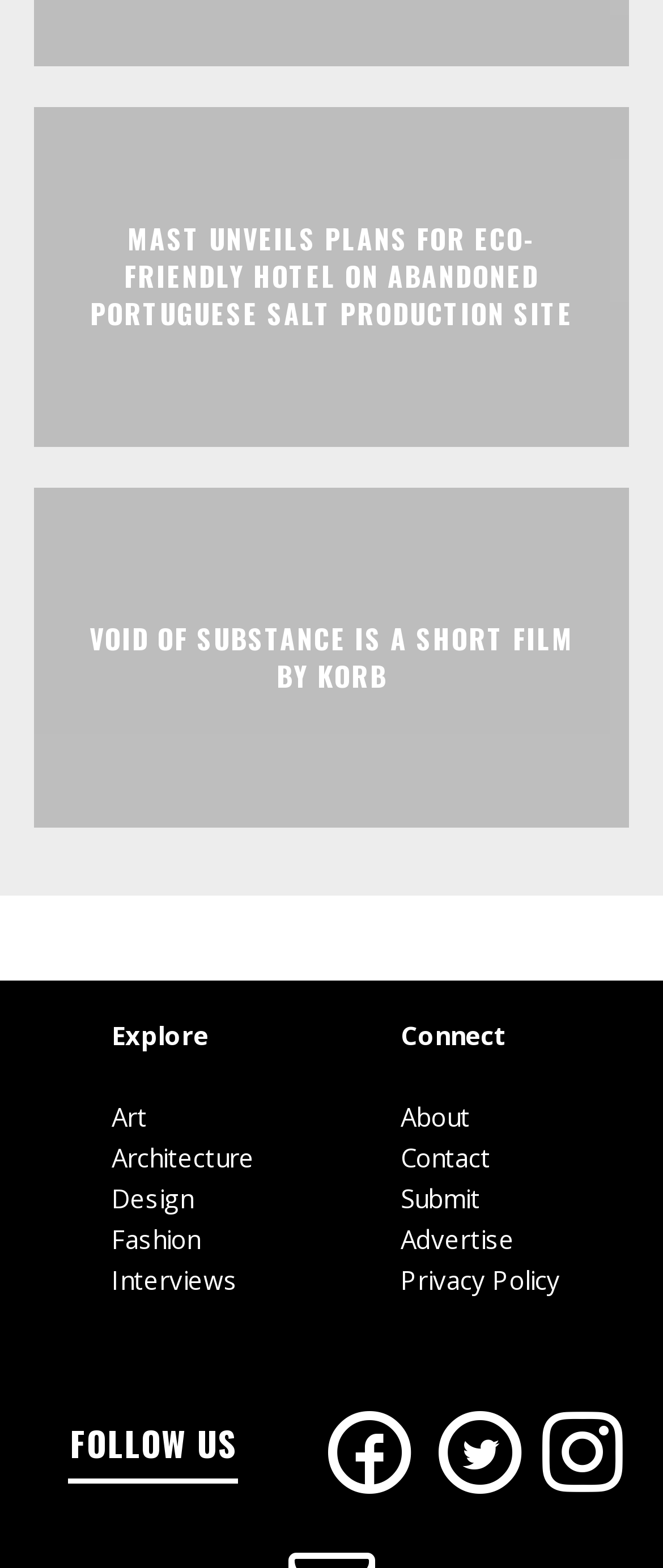Identify the coordinates of the bounding box for the element that must be clicked to accomplish the instruction: "Learn about the short film Void of Substance".

[0.051, 0.311, 0.949, 0.527]